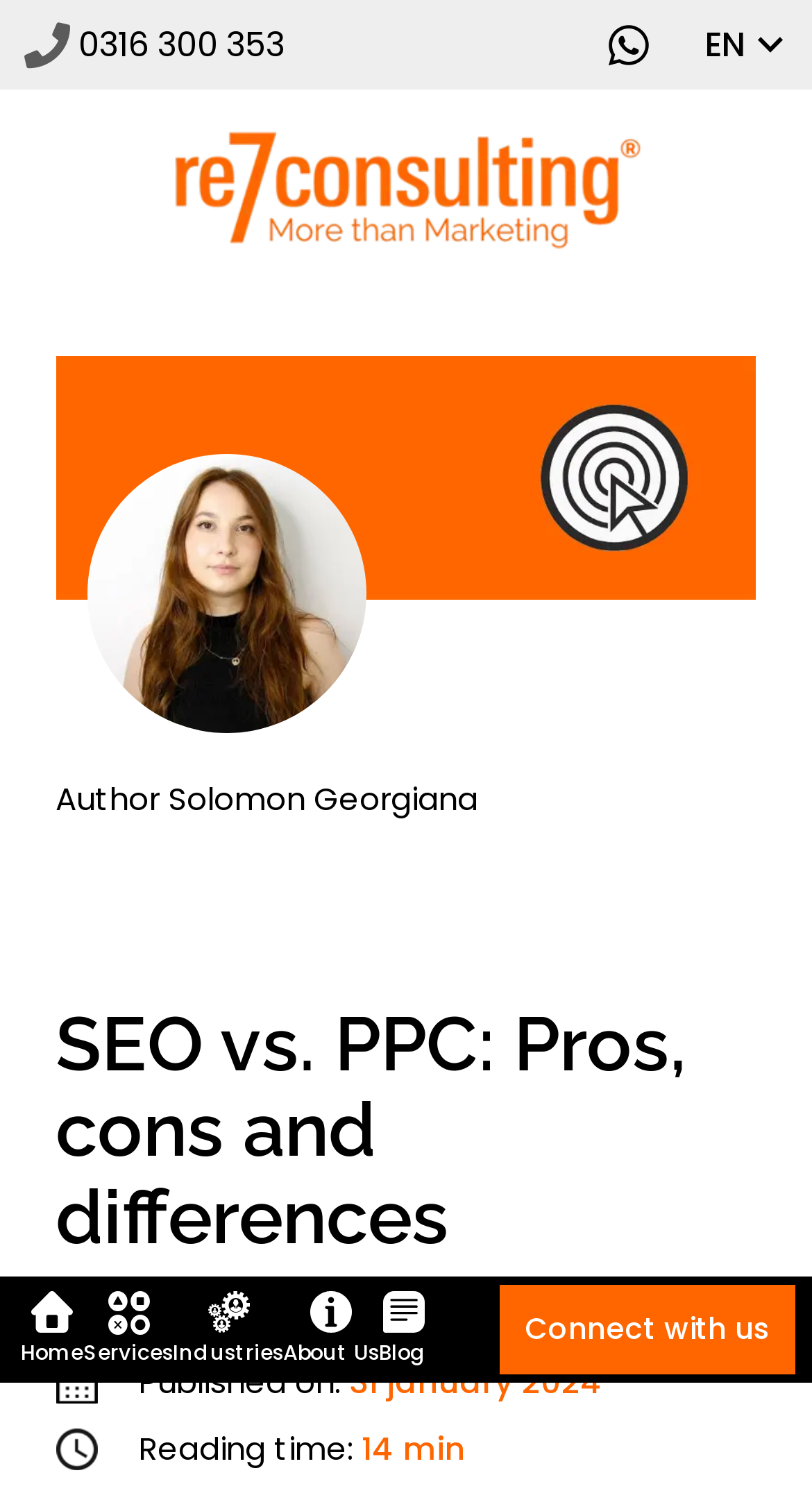Determine the bounding box of the UI component based on this description: "About Us". The bounding box coordinates should be four float values between 0 and 1, i.e., [left, top, right, bottom].

[0.349, 0.867, 0.467, 0.918]